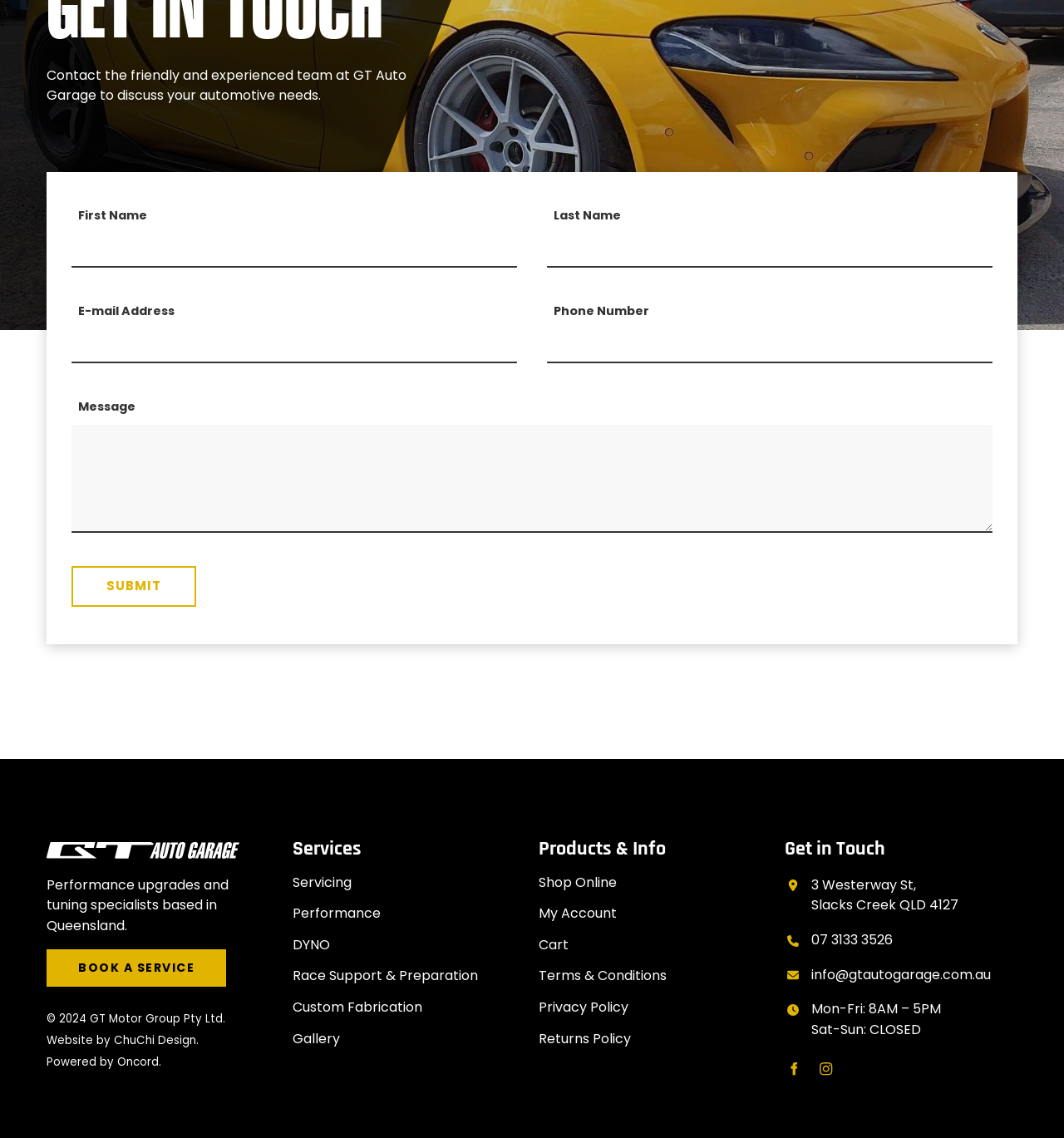Please determine the bounding box coordinates of the clickable area required to carry out the following instruction: "Enter phone number". The coordinates must be four float numbers between 0 and 1, represented as [left, top, right, bottom].

[0.514, 0.282, 0.933, 0.319]